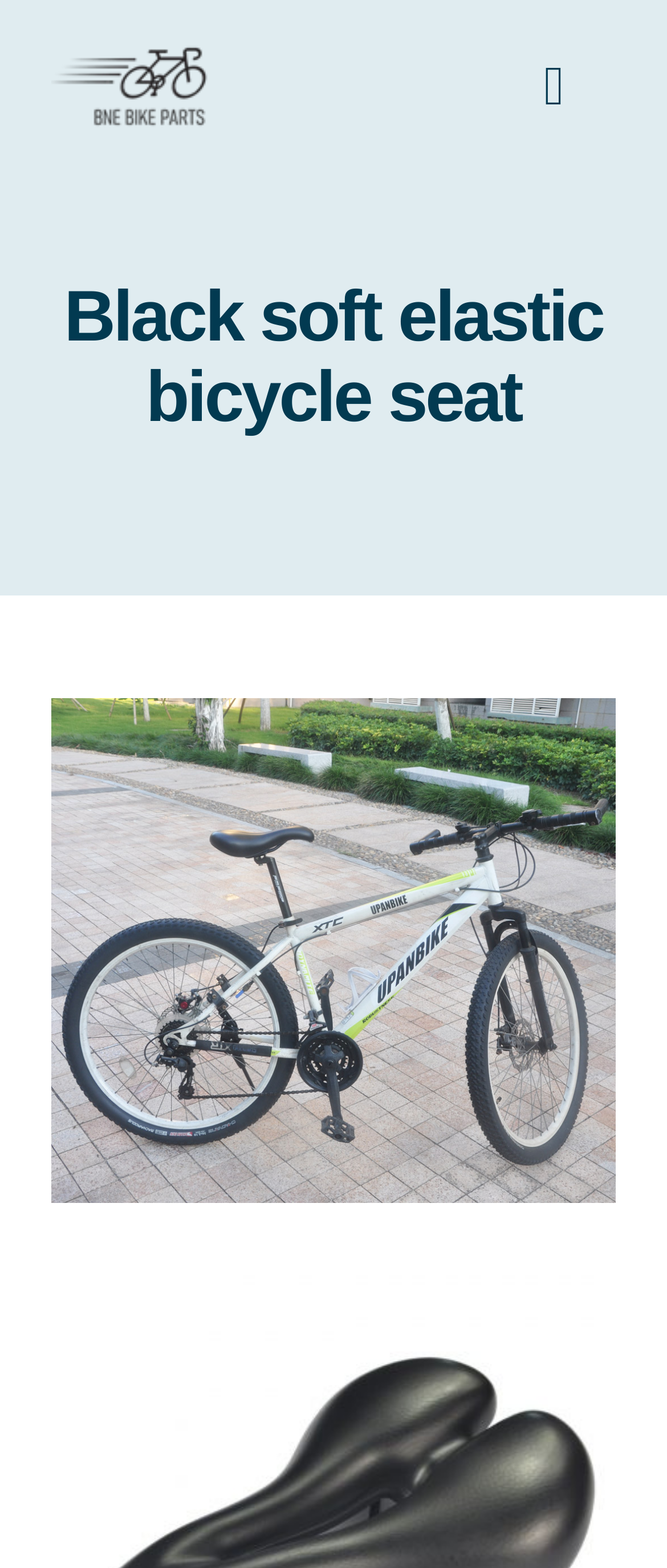Identify the bounding box coordinates for the UI element described by the following text: "Road bike video". Provide the coordinates as four float numbers between 0 and 1, in the format [left, top, right, bottom].

[0.0, 0.75, 0.554, 0.828]